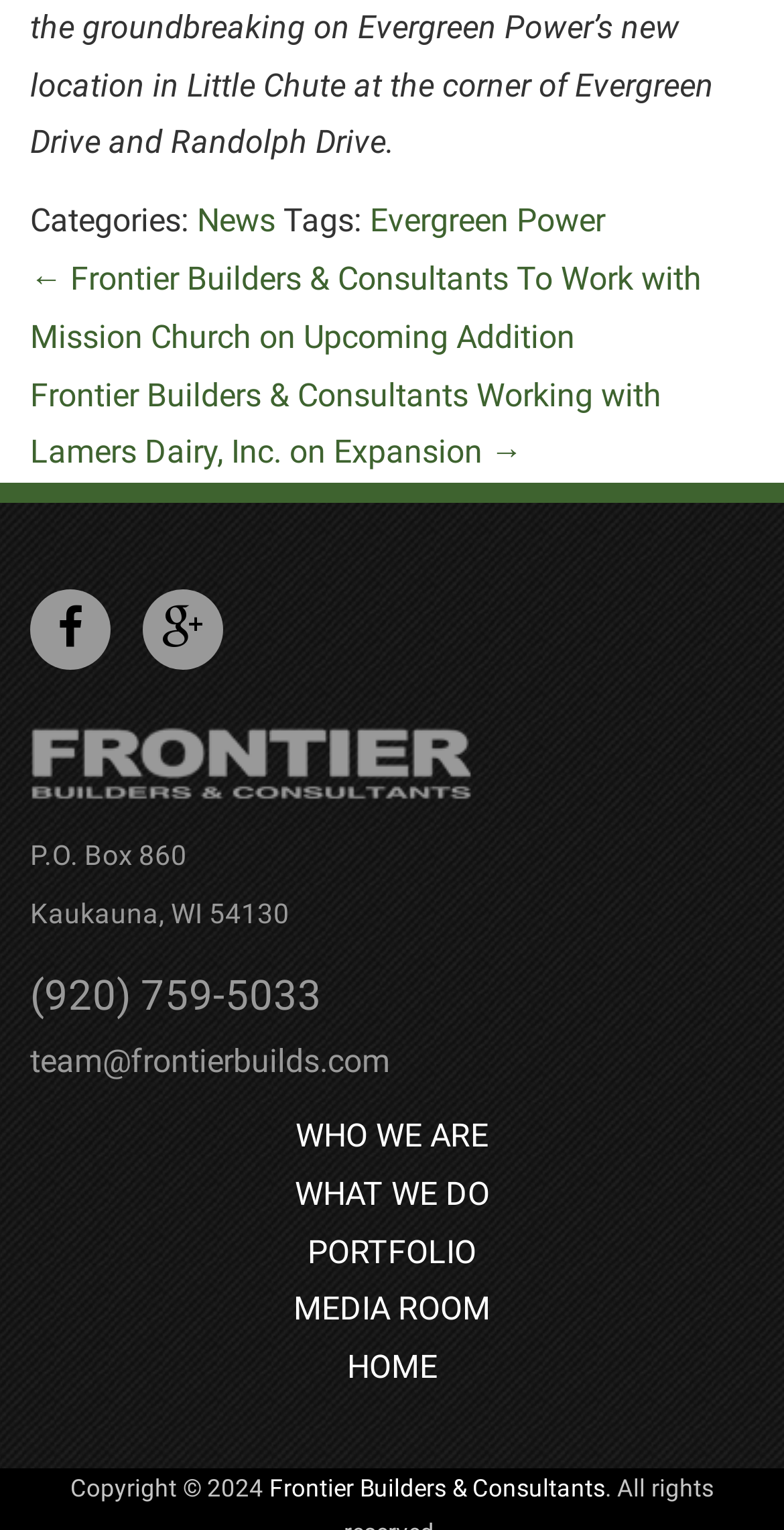Find the bounding box coordinates of the area that needs to be clicked in order to achieve the following instruction: "View the company's contact information". The coordinates should be specified as four float numbers between 0 and 1, i.e., [left, top, right, bottom].

[0.038, 0.548, 0.238, 0.57]